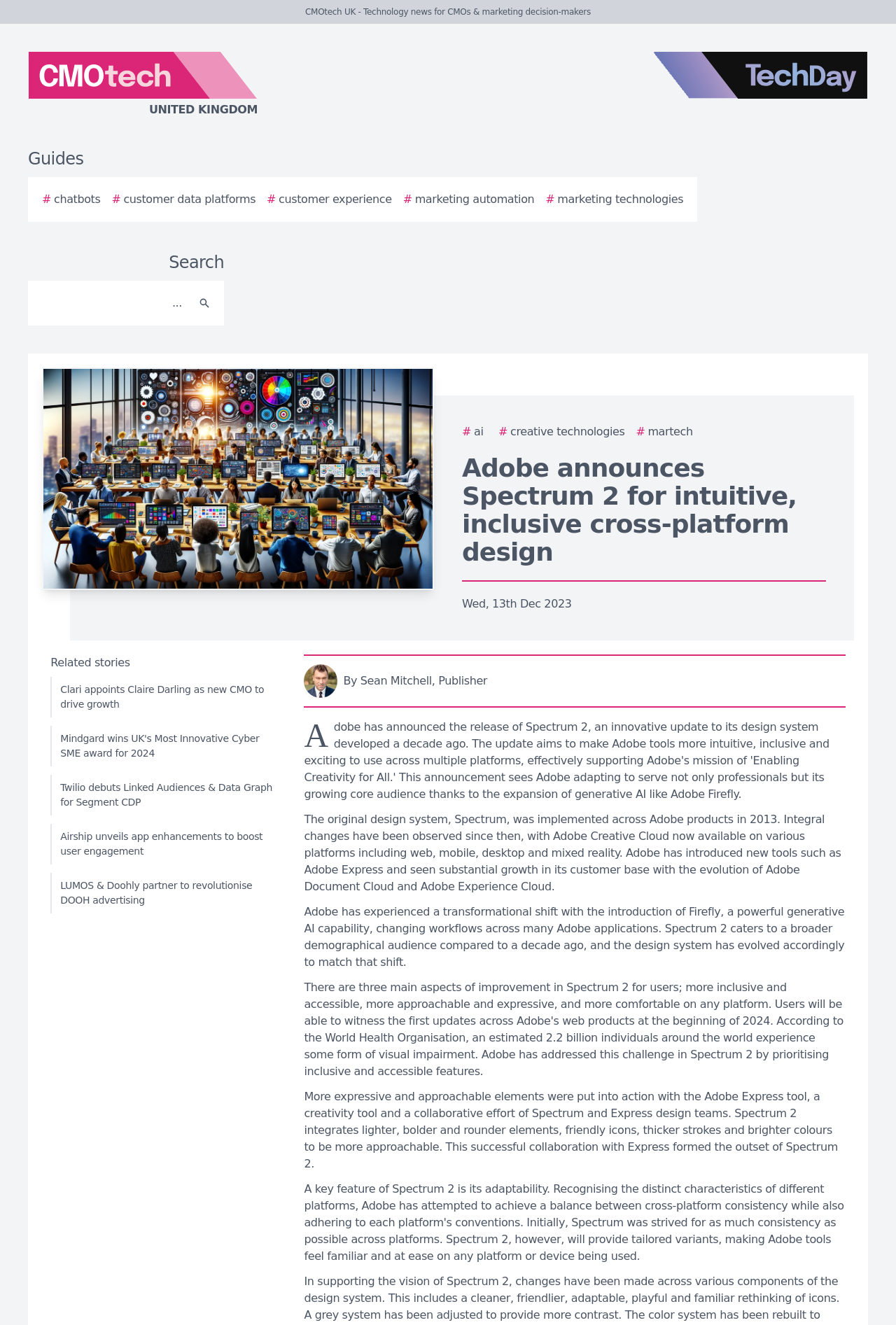What is the date of the article?
Refer to the image and provide a detailed answer to the question.

I found the answer by looking at the date section, which says 'Wed, 13th Dec 2023'.